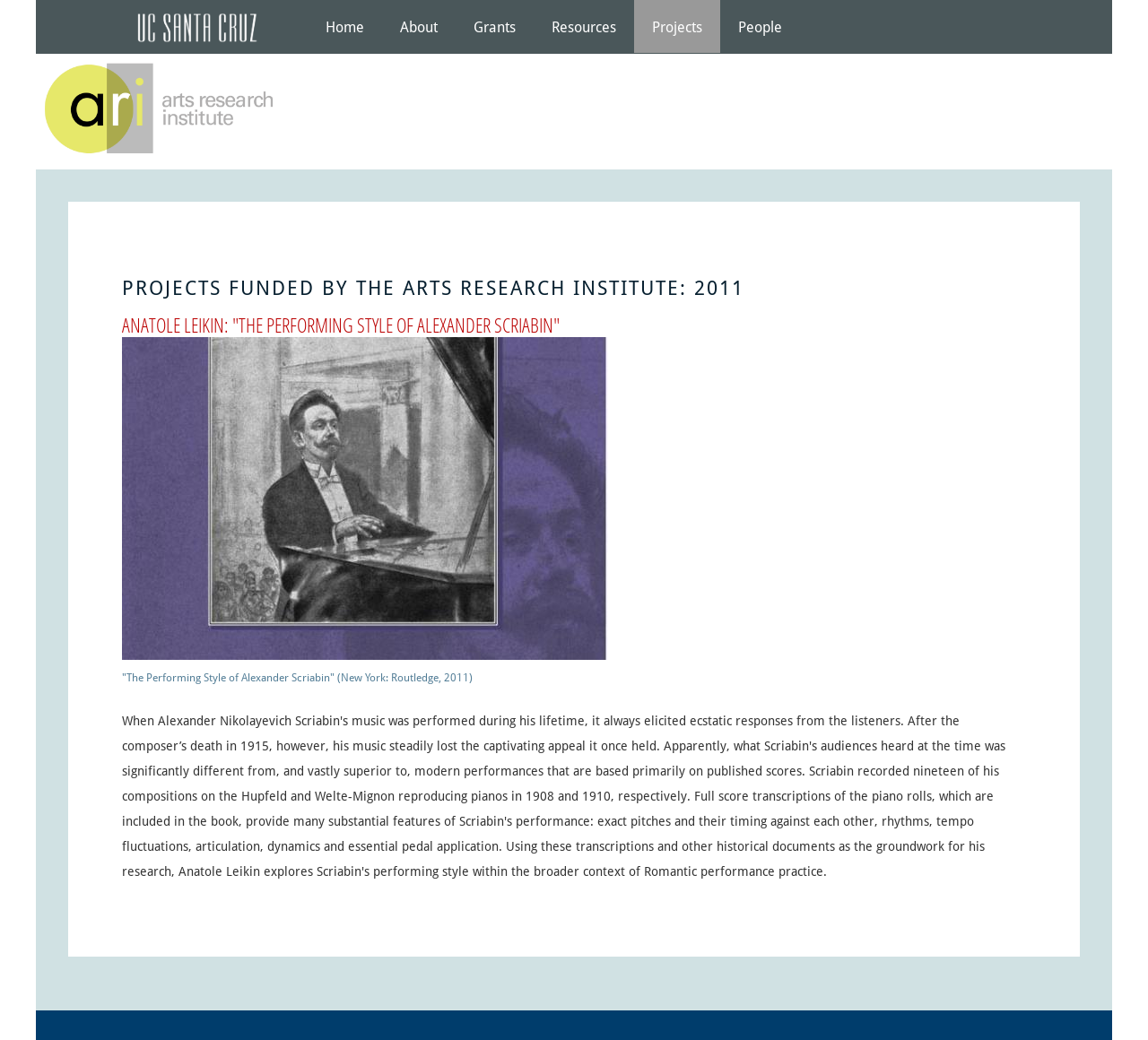Find the bounding box coordinates corresponding to the UI element with the description: "Projects". The coordinates should be formatted as [left, top, right, bottom], with values as floats between 0 and 1.

[0.552, 0.0, 0.627, 0.051]